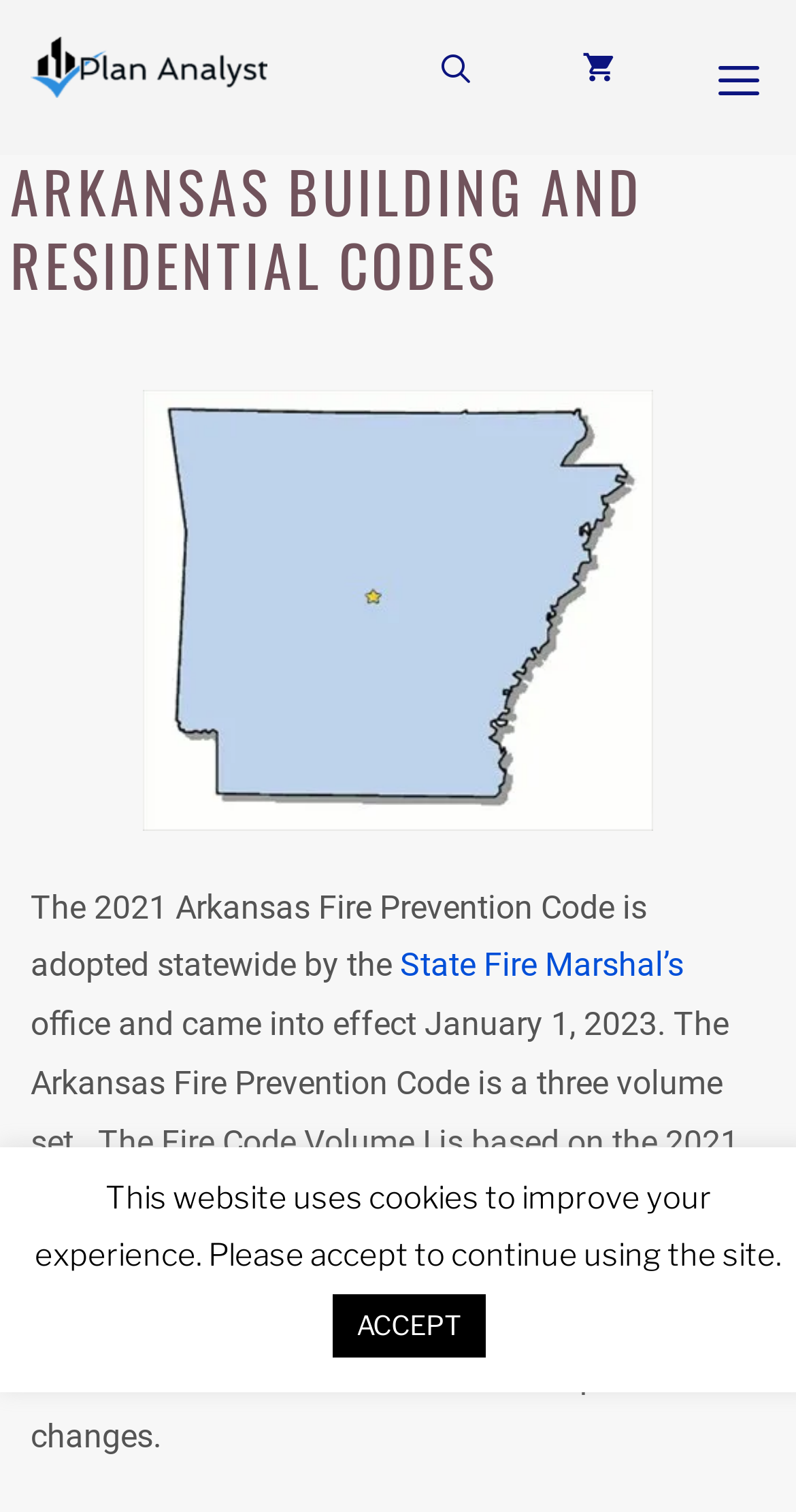Describe all visible elements and their arrangement on the webpage.

The webpage is about the Arkansas Building and Residential Codes, specifically the 2021 Arkansas Fire Prevention Code. At the top left, there is a link to "Plan Analyst" accompanied by an image with the same name. To the right of this, there is a link to "Open Search Bar" and a magnifying glass icon represented by "\uf07a".

Below these top navigation elements, the main content area begins. It is headed by a large title "ARKANSAS BUILDING AND RESIDENTIAL CODES". The main content is divided into paragraphs of text, with links and static text interspersed. The first paragraph explains that the 2021 Arkansas Fire Prevention Code was adopted statewide by the State Fire Marshal's office and came into effect on January 1, 2023. It also mentions that the code is a three-volume set.

The second paragraph provides more information about each volume, with links to "State Fire Marshal's", "Volume II", and "Volume III". The text explains that each volume is based on a specific international code, with some Arkansas-specific changes.

At the bottom of the page, there is a notification about the website using cookies, with a button to "ACCEPT" and continue using the site.